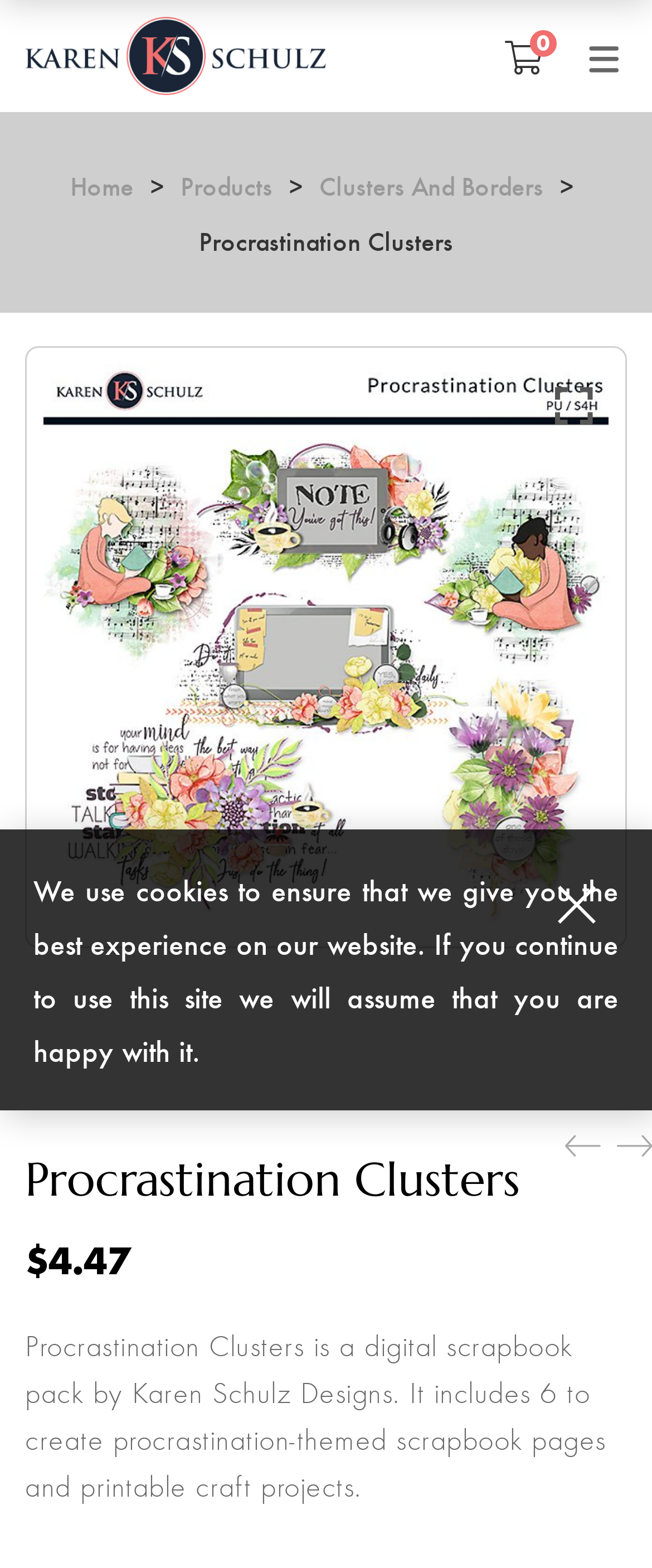Find the bounding box coordinates of the element's region that should be clicked in order to follow the given instruction: "Go to Home". The coordinates should consist of four float numbers between 0 and 1, i.e., [left, top, right, bottom].

[0.108, 0.107, 0.205, 0.13]